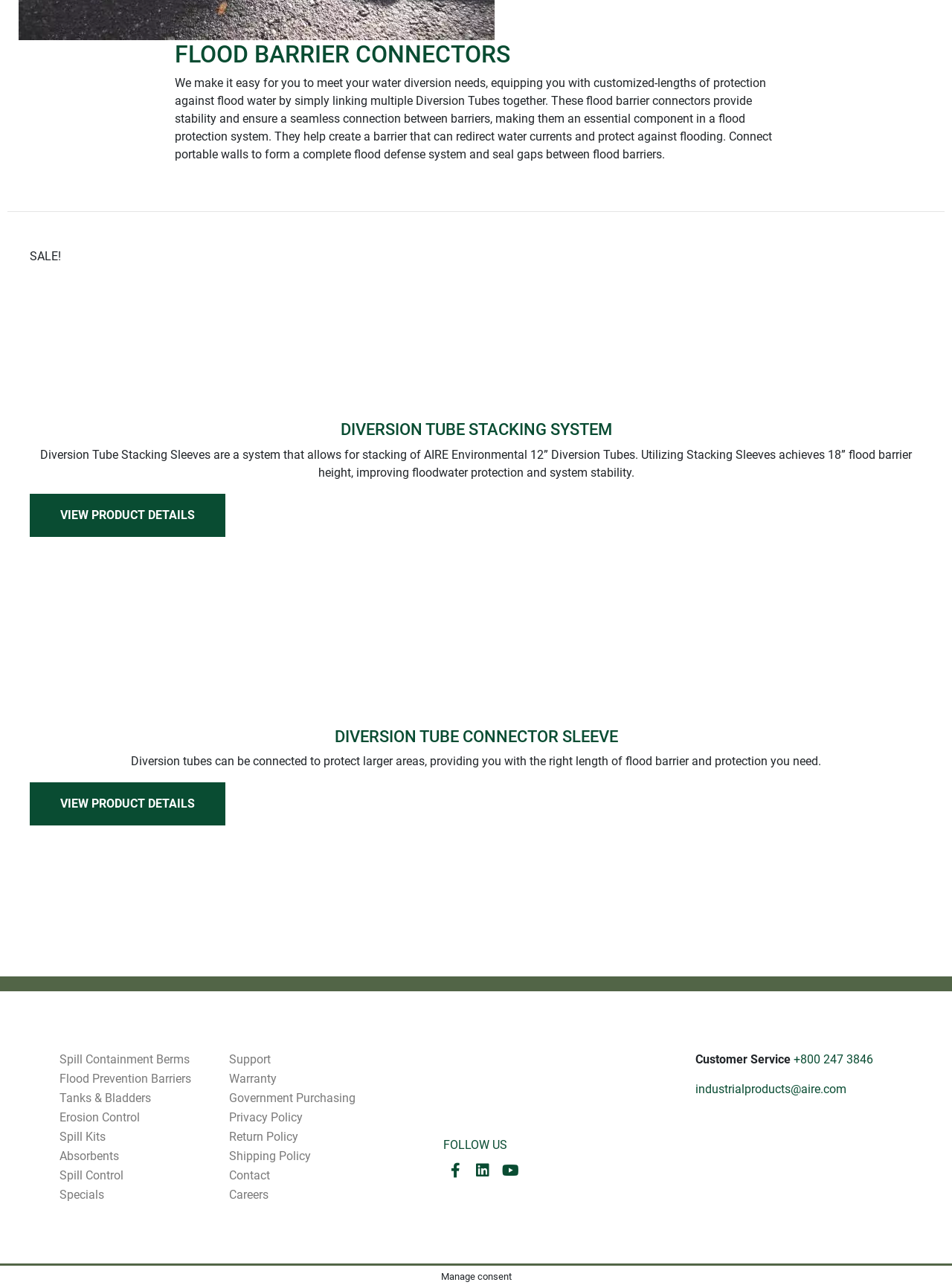Locate the bounding box coordinates of the element to click to perform the following action: 'View product details of Diversion Tube Stacking System'. The coordinates should be given as four float values between 0 and 1, in the form of [left, top, right, bottom].

[0.031, 0.383, 0.237, 0.417]